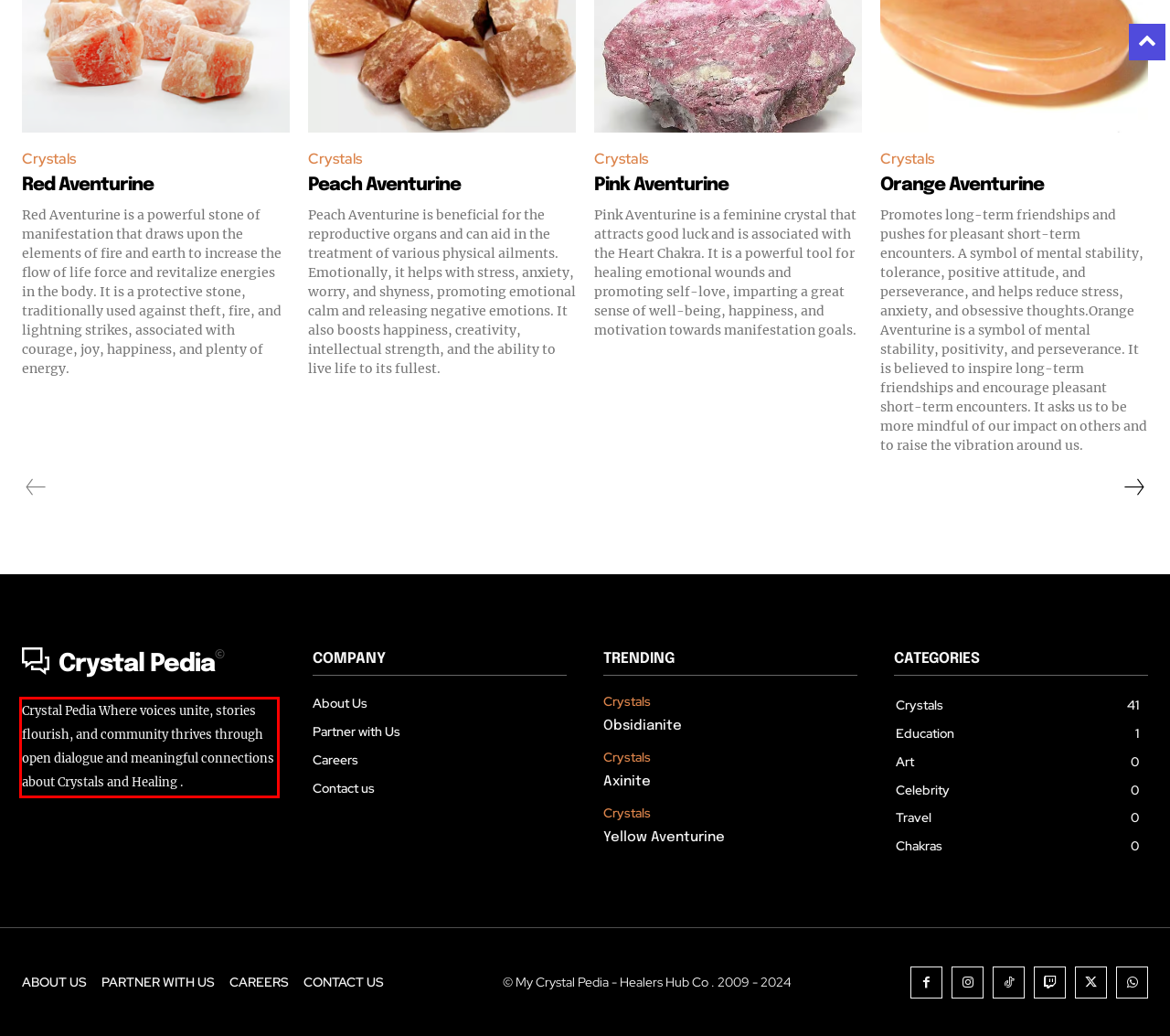Analyze the screenshot of a webpage where a red rectangle is bounding a UI element. Extract and generate the text content within this red bounding box.

Crystal Pedia Where voices unite, stories flourish, and community thrives through open dialogue and meaningful connections about Crystals and Healing .